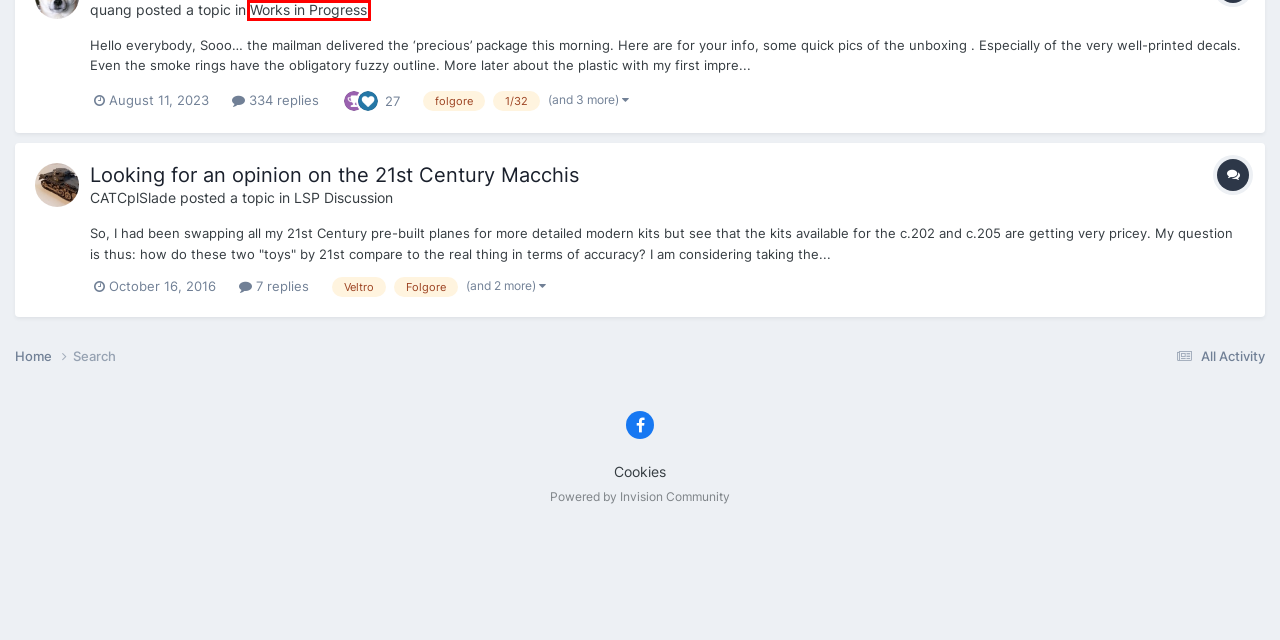Look at the screenshot of a webpage where a red bounding box surrounds a UI element. Your task is to select the best-matching webpage description for the new webpage after you click the element within the bounding box. The available options are:
A. Showing results for tags 'Folgore'. - Large Scale Planes
B. The scalable creator and customer community platform - Invision Community
C. LSP Discussion - Large Scale Planes
D. Showing results for tags '1/32'. - Large Scale Planes
E. Showing results for tags 'Veltro'. - Large Scale Planes
F. CATCplSlade - Large Scale Planes
G. Looking for an opinion on the 21st Century Macchis - LSP Discussion - Large Scale Planes
H. Works in Progress - Large Scale Planes

H